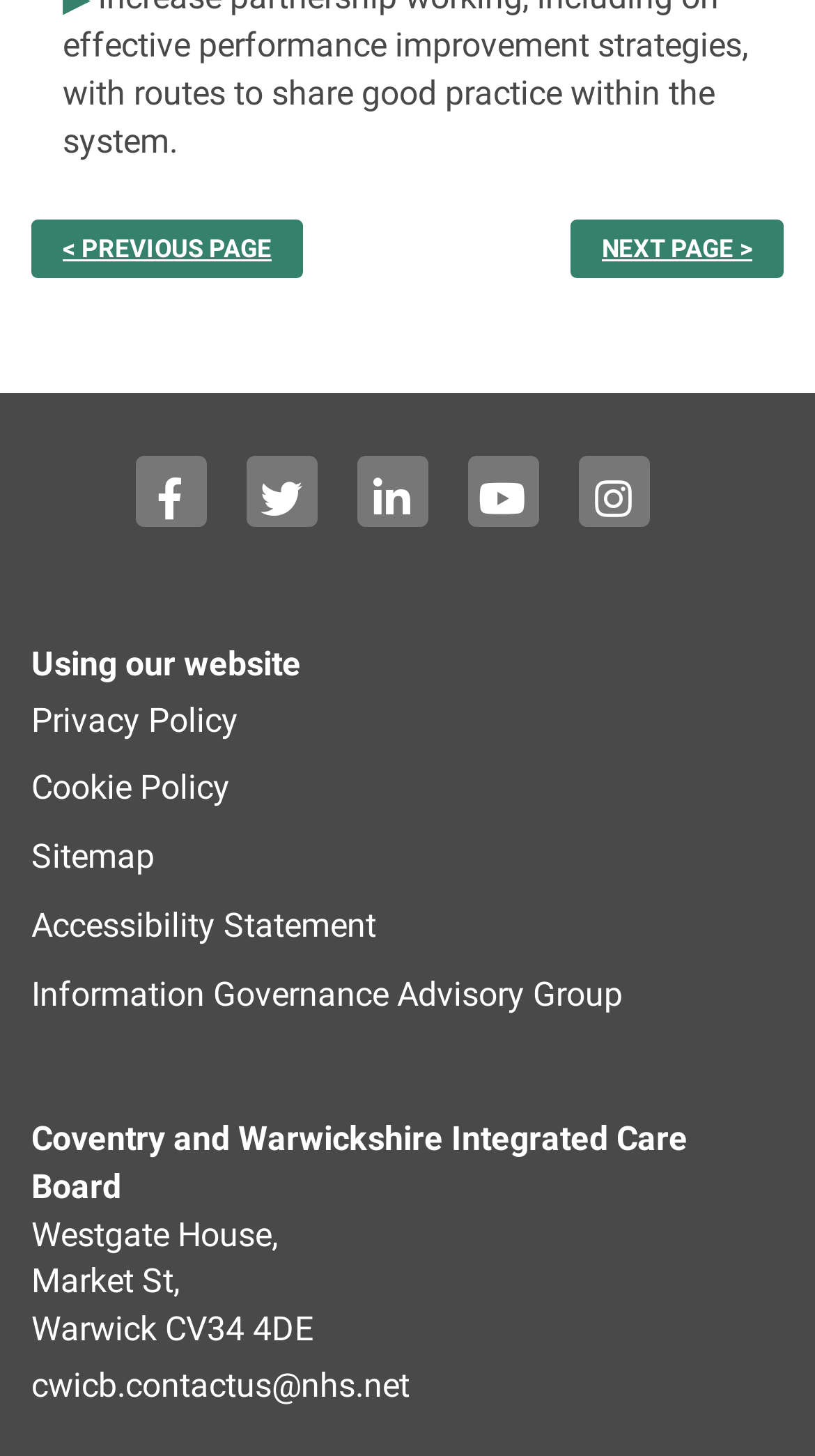Identify the bounding box coordinates of the section to be clicked to complete the task described by the following instruction: "go to previous page". The coordinates should be four float numbers between 0 and 1, formatted as [left, top, right, bottom].

[0.038, 0.15, 0.372, 0.191]